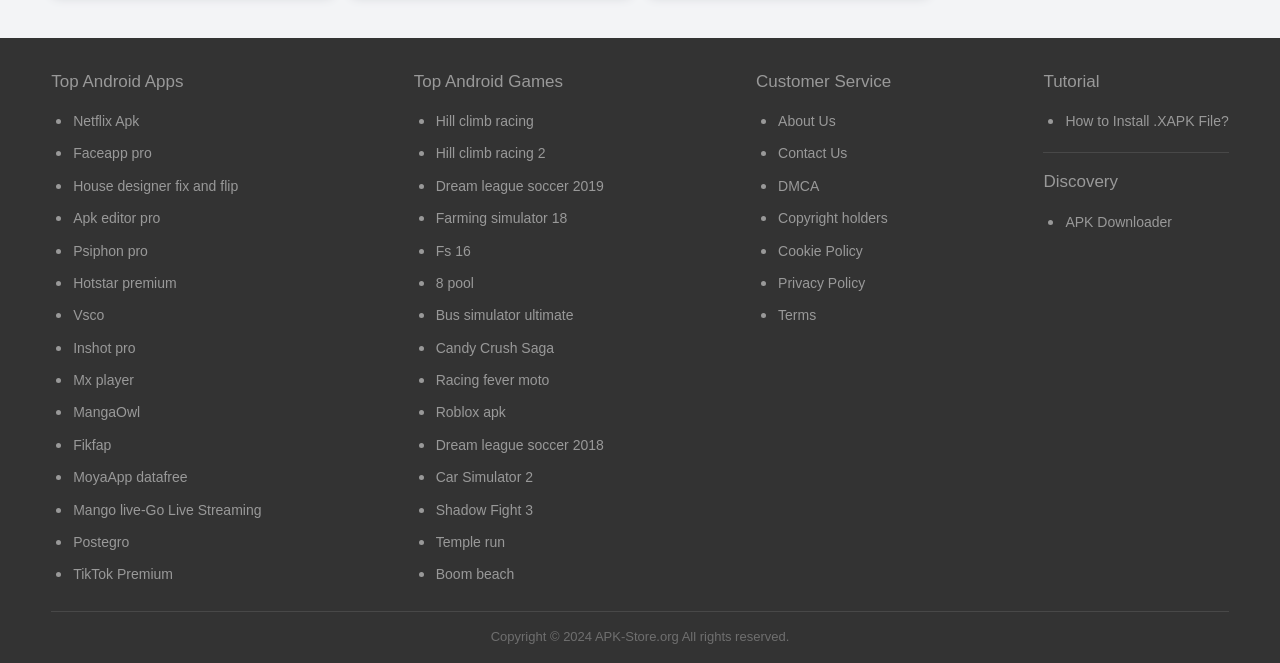What is the category of apps listed first?
We need a detailed and meticulous answer to the question.

The first category of apps listed on the webpage is 'Top Android Apps', which is indicated by the StaticText element with OCR text 'Top Android Apps' at coordinates [0.04, 0.108, 0.143, 0.137].